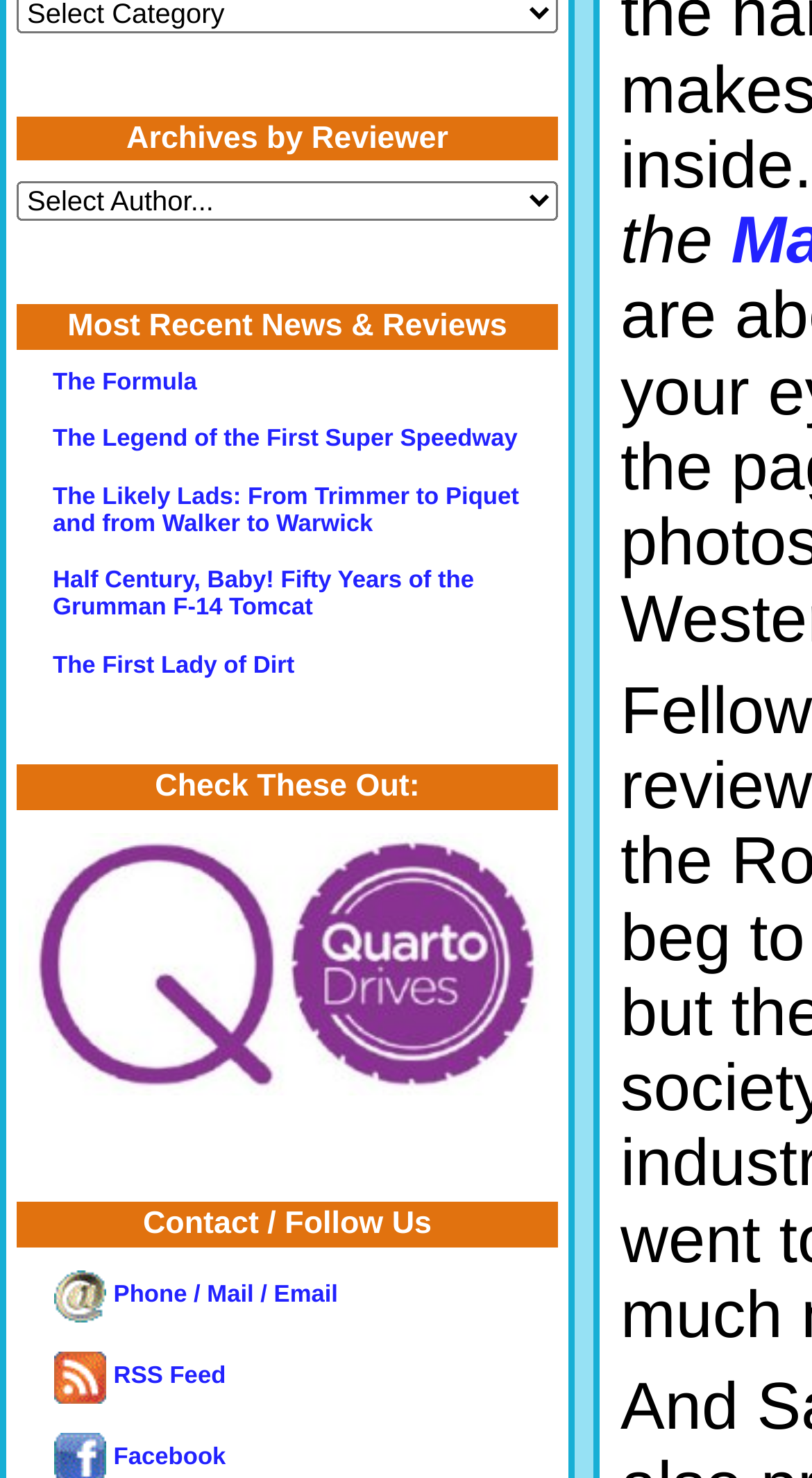Identify the bounding box coordinates for the UI element described as: "Phone / Mail / Email". The coordinates should be provided as four floats between 0 and 1: [left, top, right, bottom].

[0.068, 0.868, 0.416, 0.885]